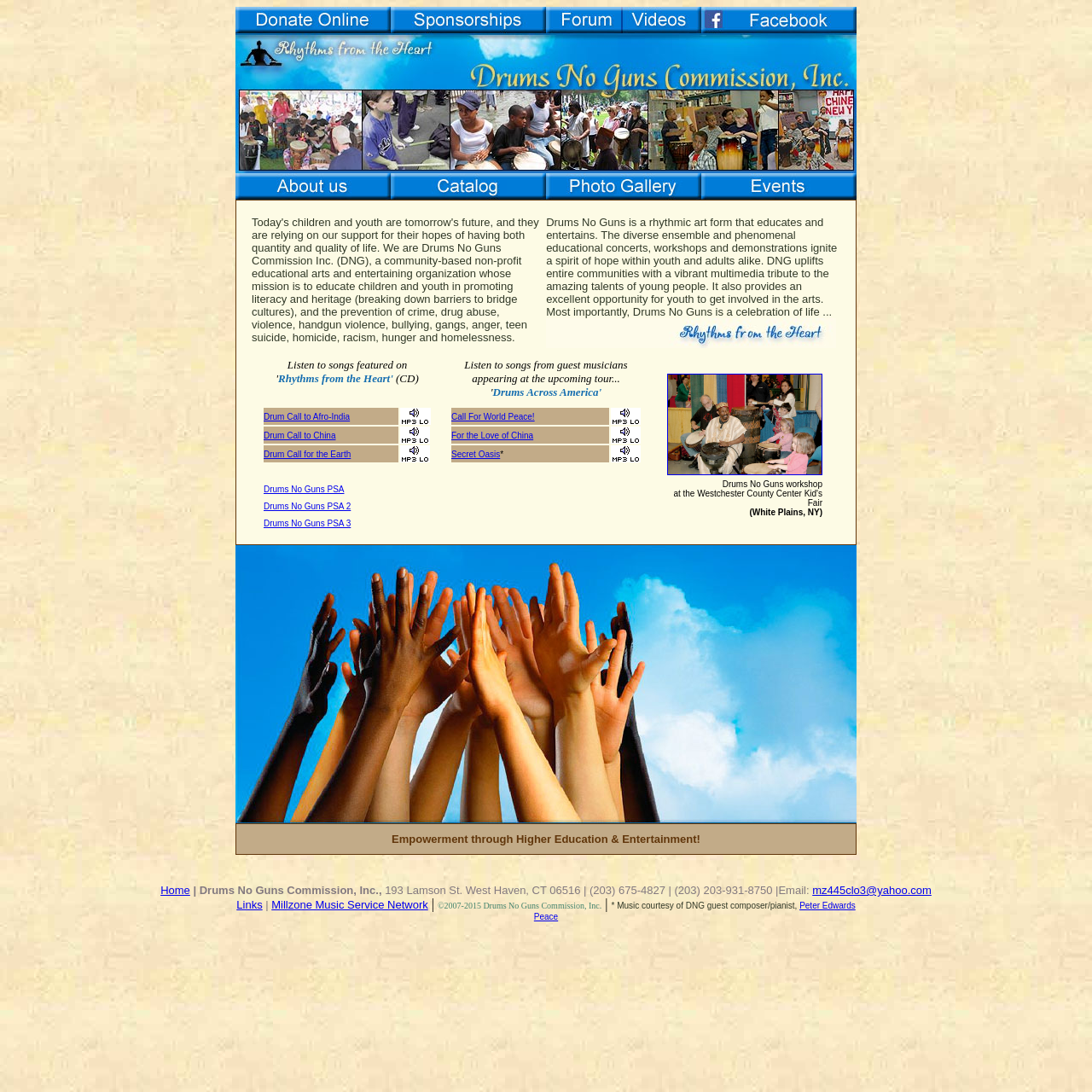Determine the bounding box coordinates of the clickable element to achieve the following action: 'Read about the mission of Drums No Guns Commission Inc.'. Provide the coordinates as four float values between 0 and 1, formatted as [left, top, right, bottom].

[0.216, 0.184, 0.784, 0.498]